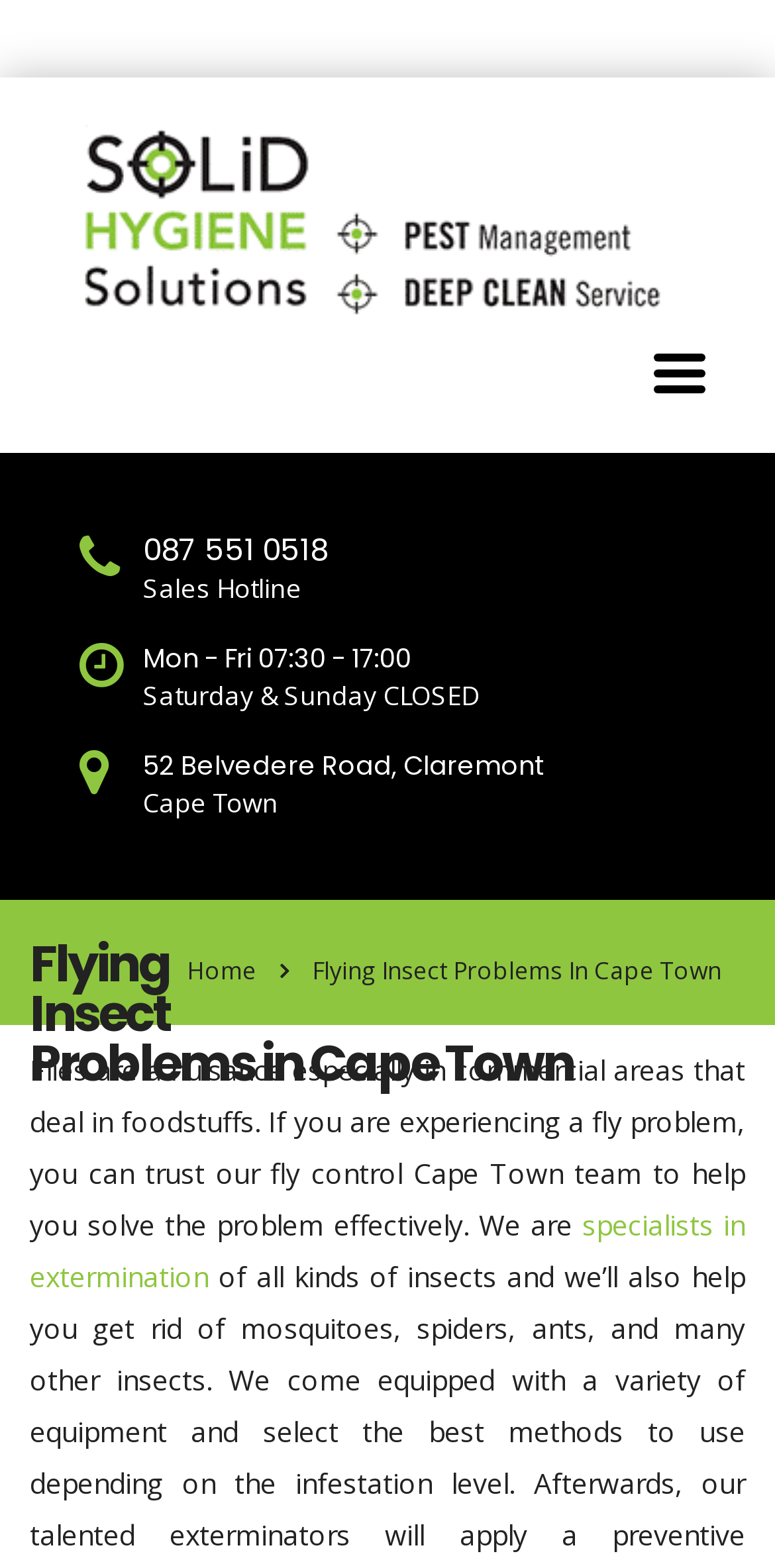What is the team specialized in?
Refer to the screenshot and answer in one word or phrase.

extermination